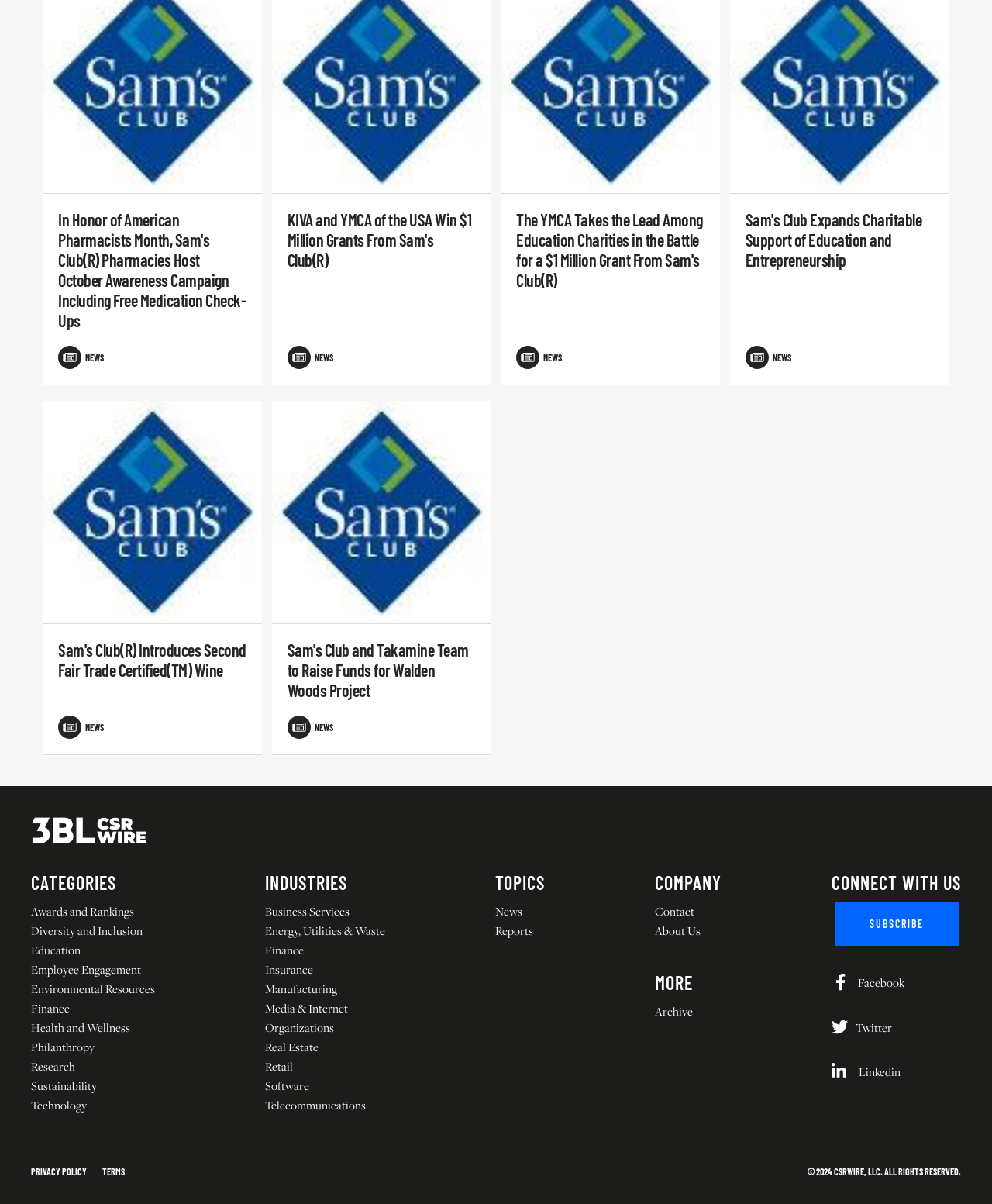Using the webpage screenshot and the element description Archive, determine the bounding box coordinates. Specify the coordinates in the format (top-left x, top-left y, bottom-right x, bottom-right y) with values ranging from 0 to 1.

[0.66, 0.832, 0.727, 0.848]